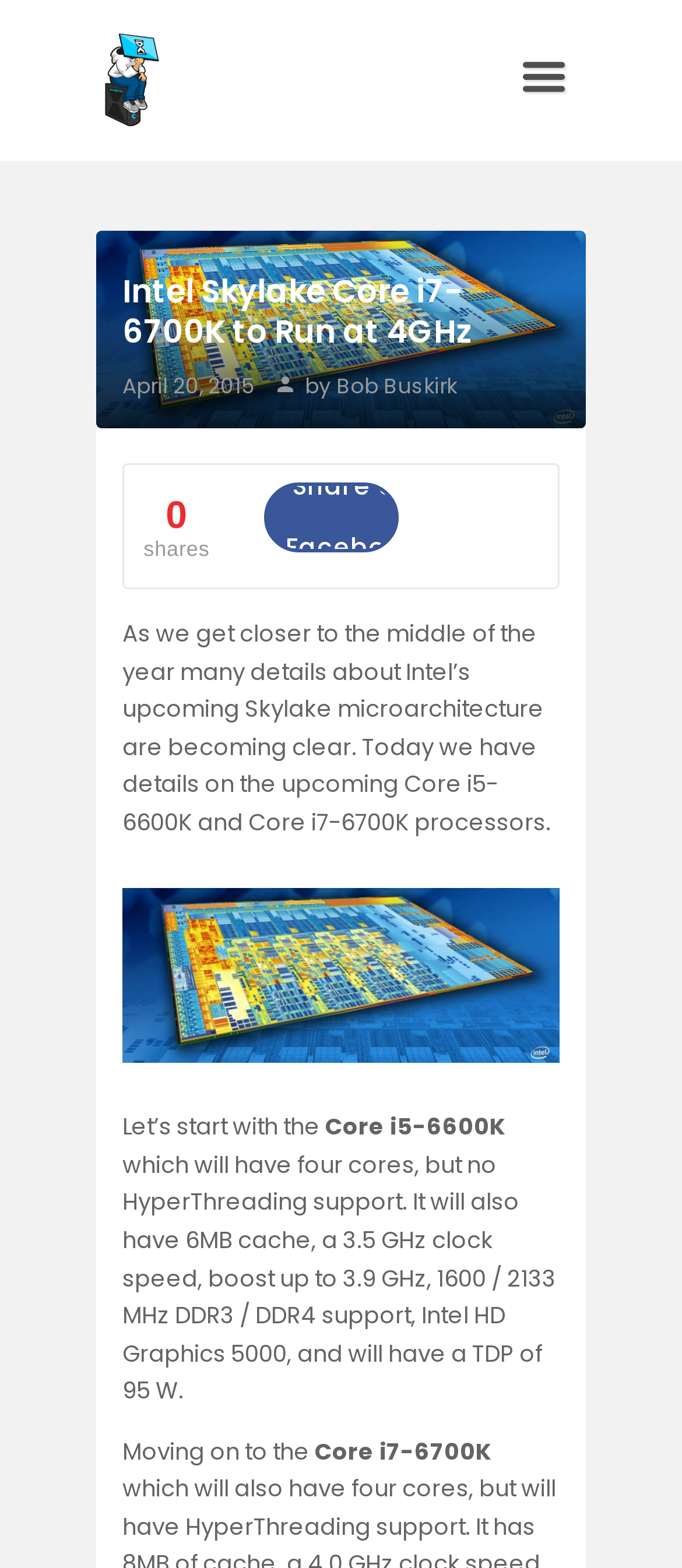Determine the bounding box coordinates of the element's region needed to click to follow the instruction: "Read about Intel Skylake". Provide these coordinates as four float numbers between 0 and 1, formatted as [left, top, right, bottom].

[0.179, 0.552, 0.821, 0.574]